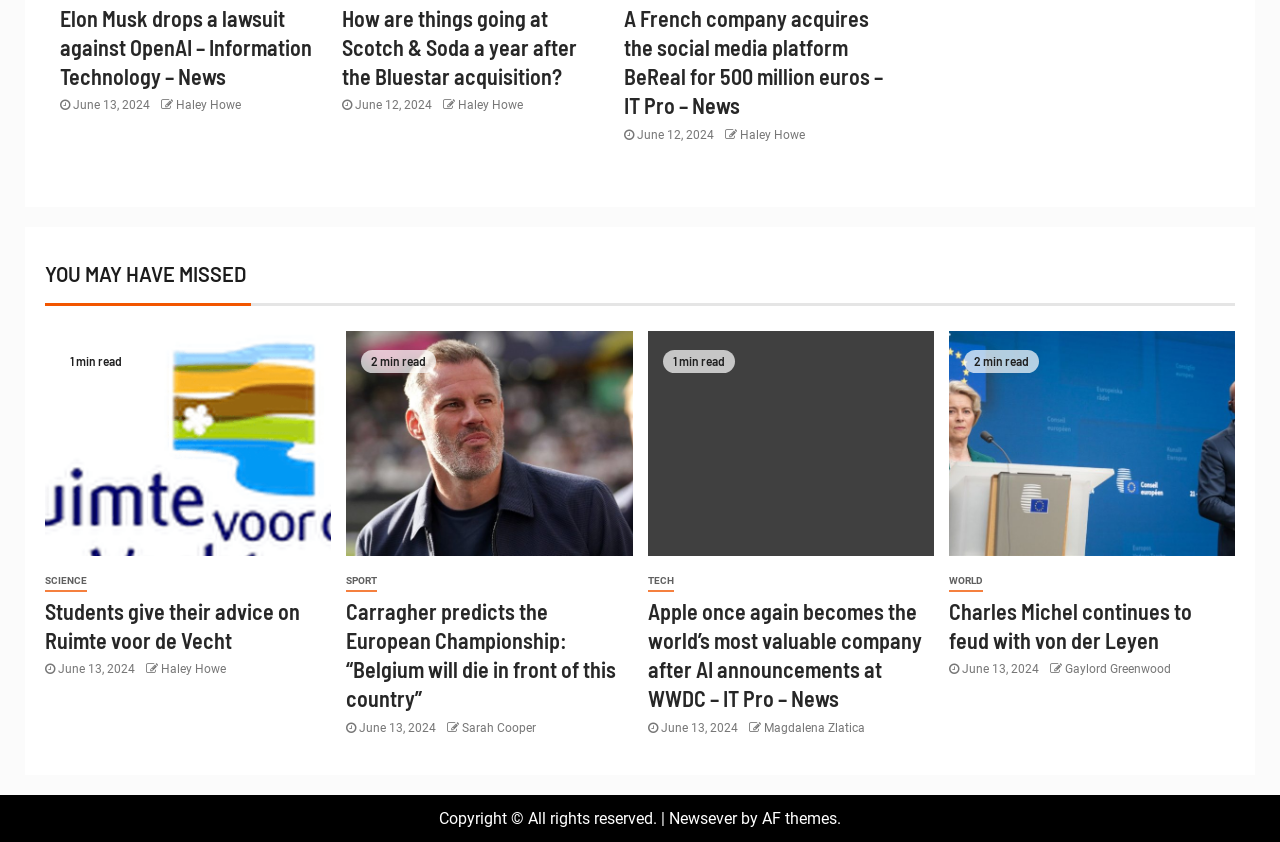Based on the description "parent_node: 1 min read", find the bounding box of the specified UI element.

[0.506, 0.393, 0.729, 0.66]